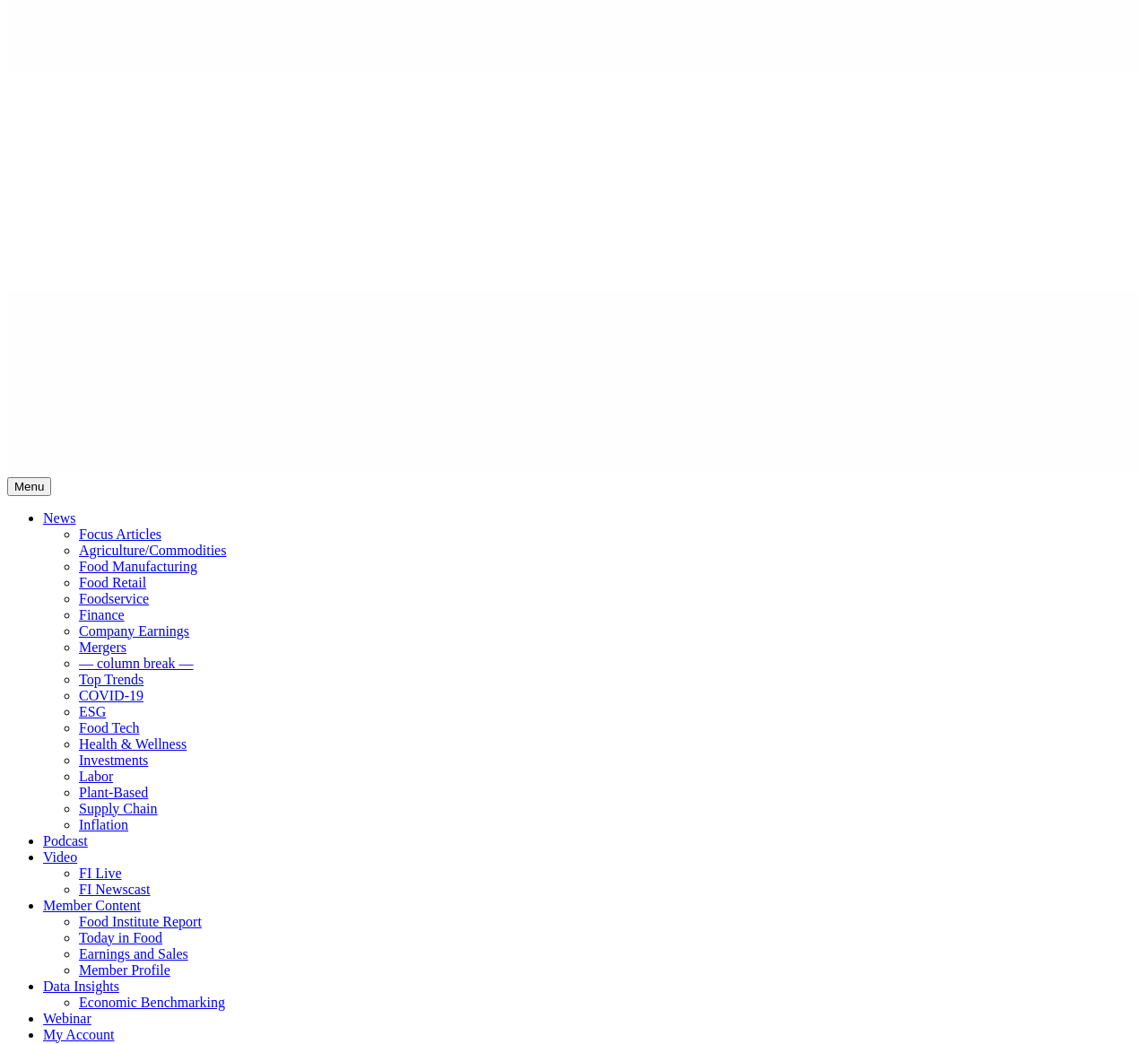Please identify the bounding box coordinates of where to click in order to follow the instruction: "go to home page".

None